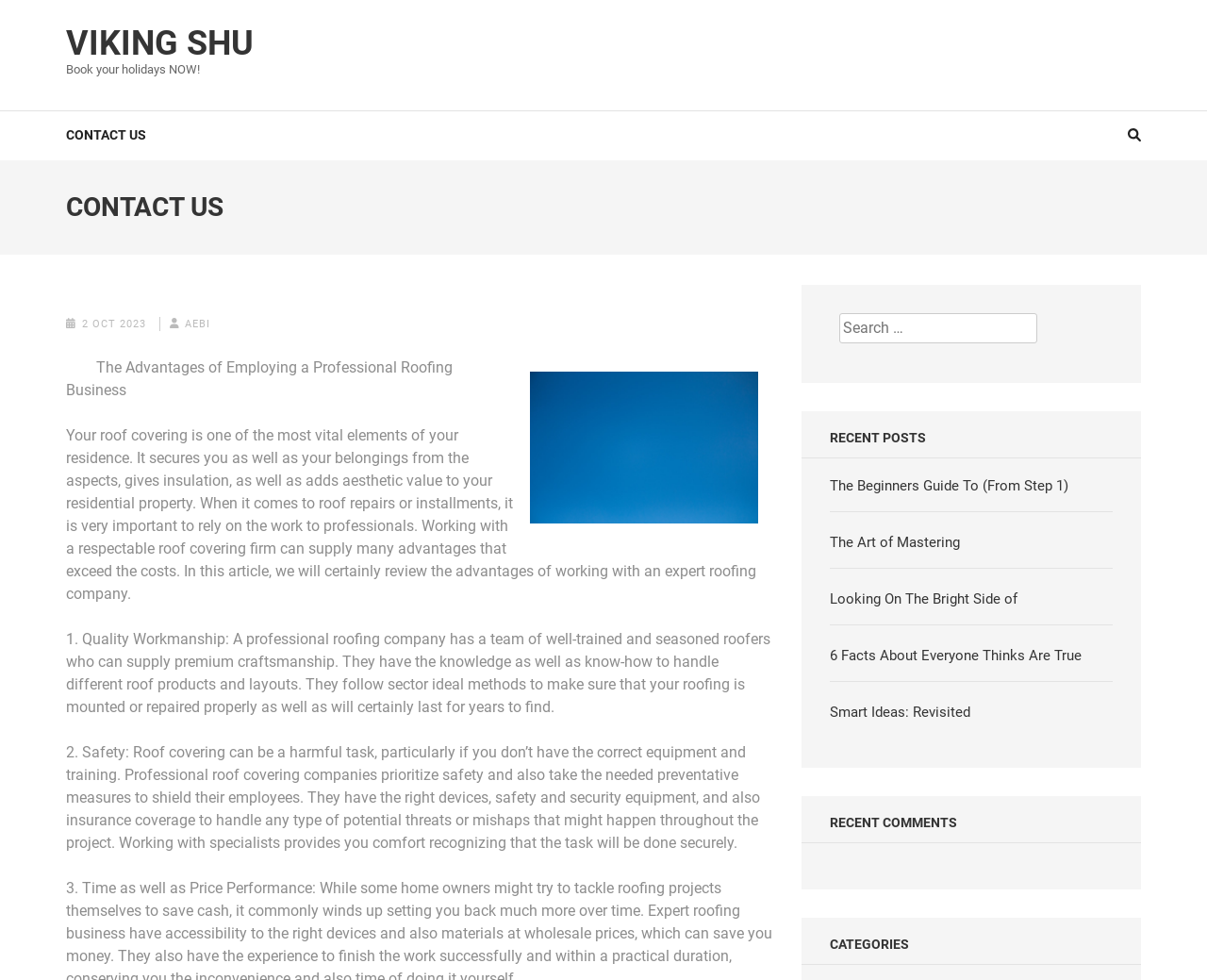Use a single word or phrase to answer the question:
What is the purpose of the search bar?

To search the website